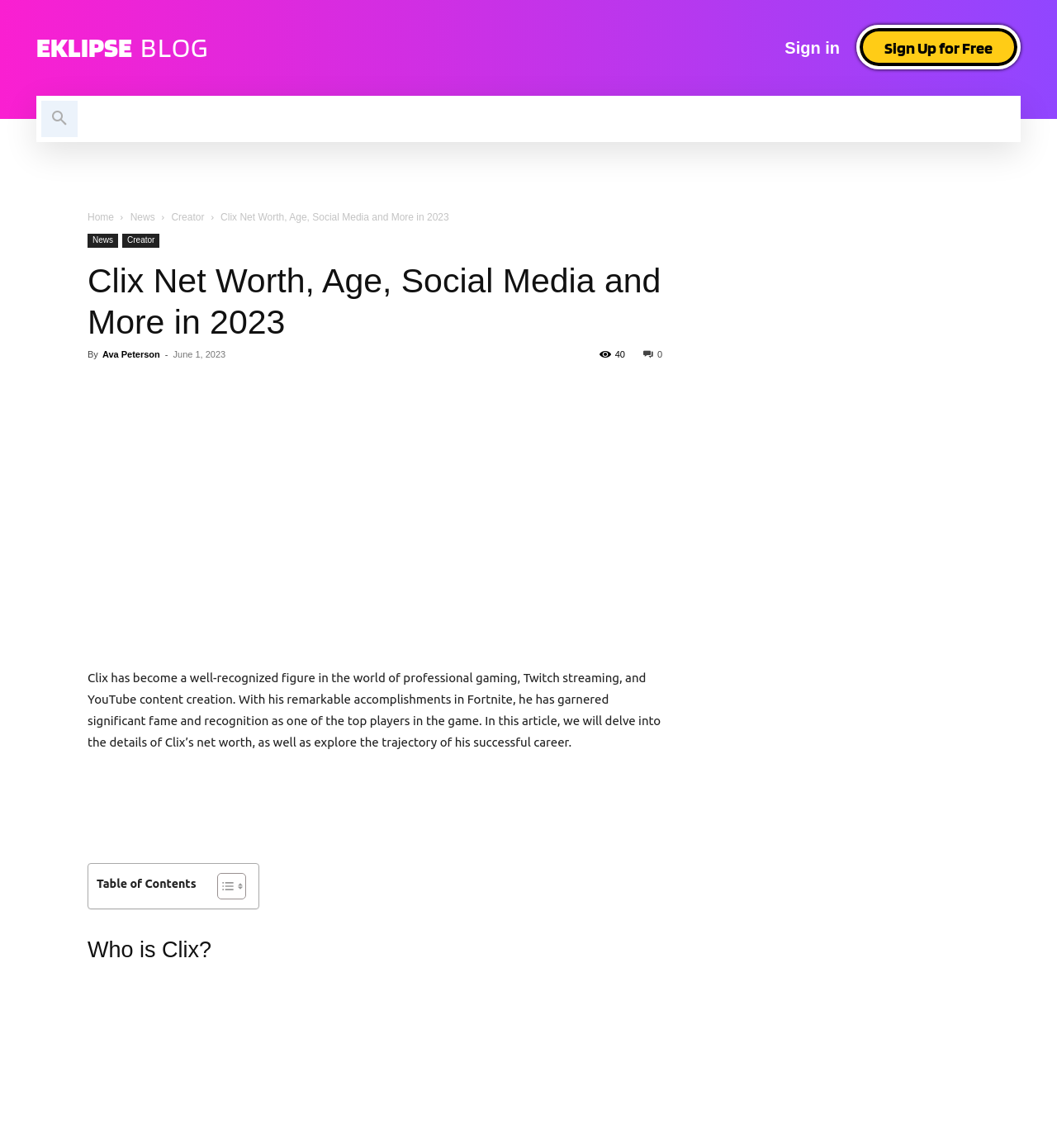Determine the bounding box coordinates for the clickable element required to fulfill the instruction: "Toggle table of content". Provide the coordinates as four float numbers between 0 and 1, i.e., [left, top, right, bottom].

[0.193, 0.759, 0.229, 0.784]